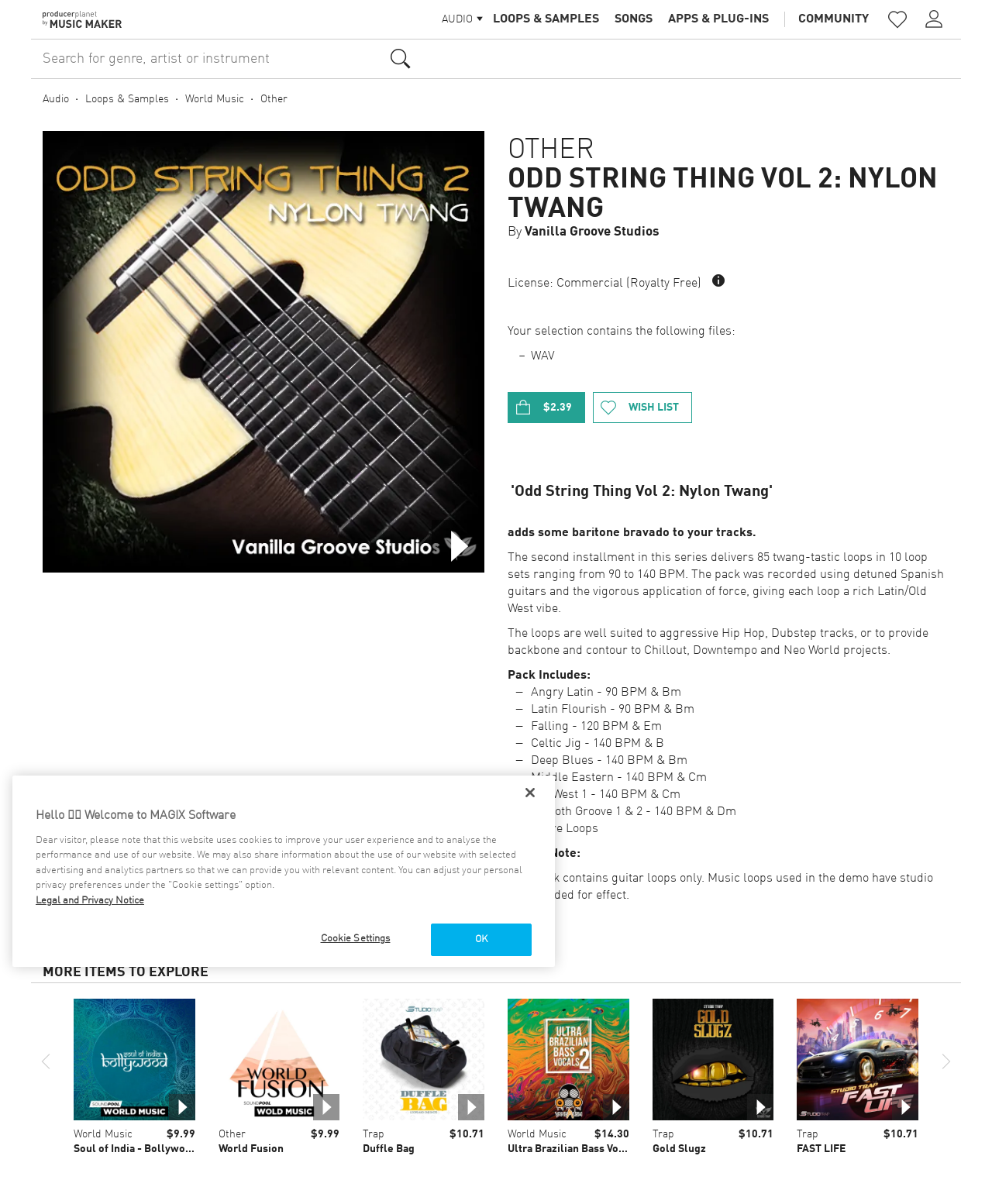What is the name of the product?
Using the details from the image, give an elaborate explanation to answer the question.

I determined the answer by looking at the heading element with the text 'Odd String Thing Vol 2: Nylon Twang' which is likely to be the name of the product being described on the webpage.